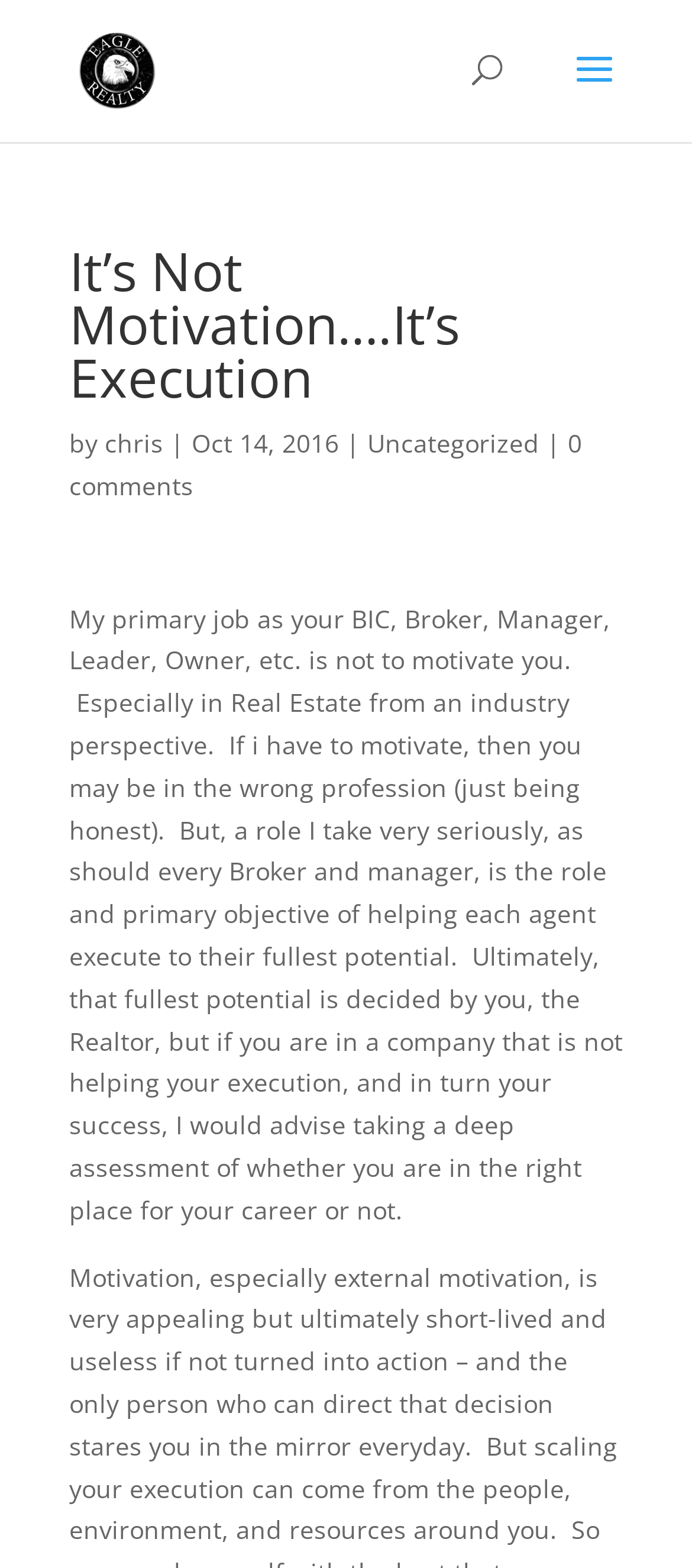Using the format (top-left x, top-left y, bottom-right x, bottom-right y), and given the element description, identify the bounding box coordinates within the screenshot: 0 comments

[0.1, 0.272, 0.841, 0.32]